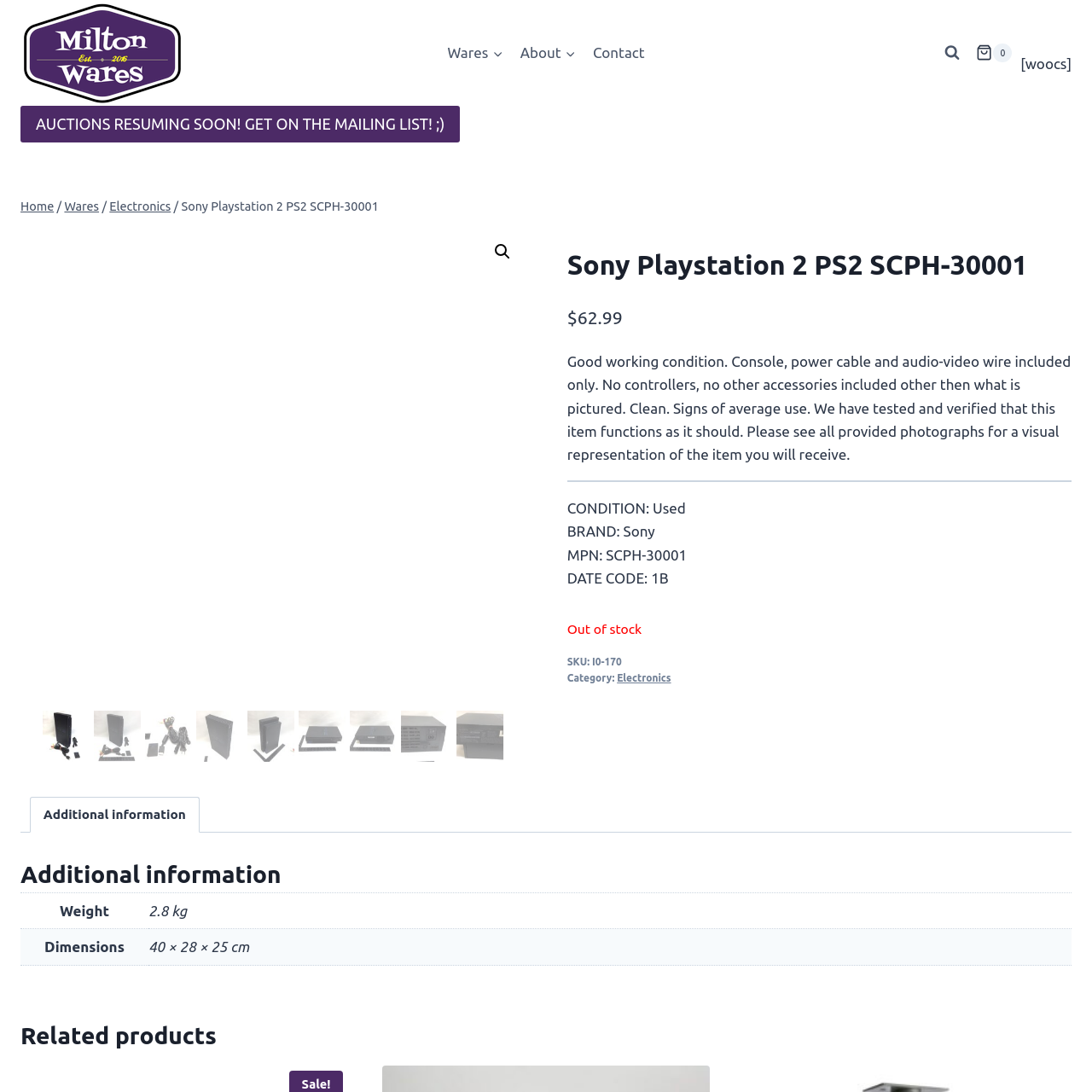Offer a detailed caption for the picture inside the red-bordered area.

The image features the logo or emblem of the Sony PlayStation 2, specifically the model SCPH-30001. This classic game console is renowned for its significant impact on gaming culture, offering a wide array of titles and features. Positioned prominently, the logo embodies the nostalgia associated with the early 2000s gaming era. The PlayStation 2 was a pioneer in providing high-quality graphics and expansive gameplay, appealing to both casual gamers and hardcore enthusiasts. The image is part of a product listing, where the console is described as being in good working condition, with minimal signs of wear. It includes the console itself, power cable, and audio-video wire, making it an appealing choice for collectors and fans alike.